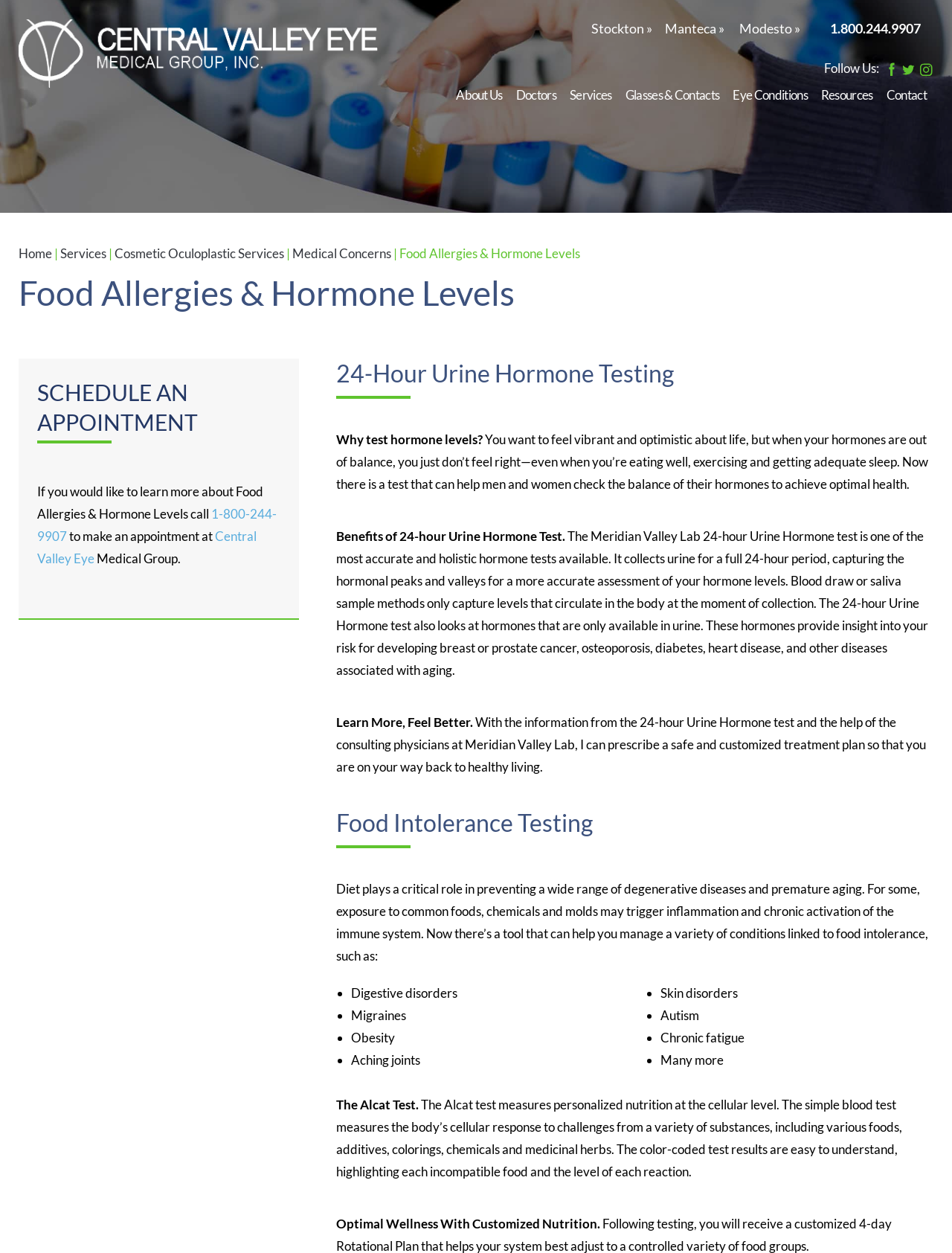Provide the bounding box coordinates of the section that needs to be clicked to accomplish the following instruction: "Call 1.800.244.9907."

[0.872, 0.016, 0.967, 0.029]